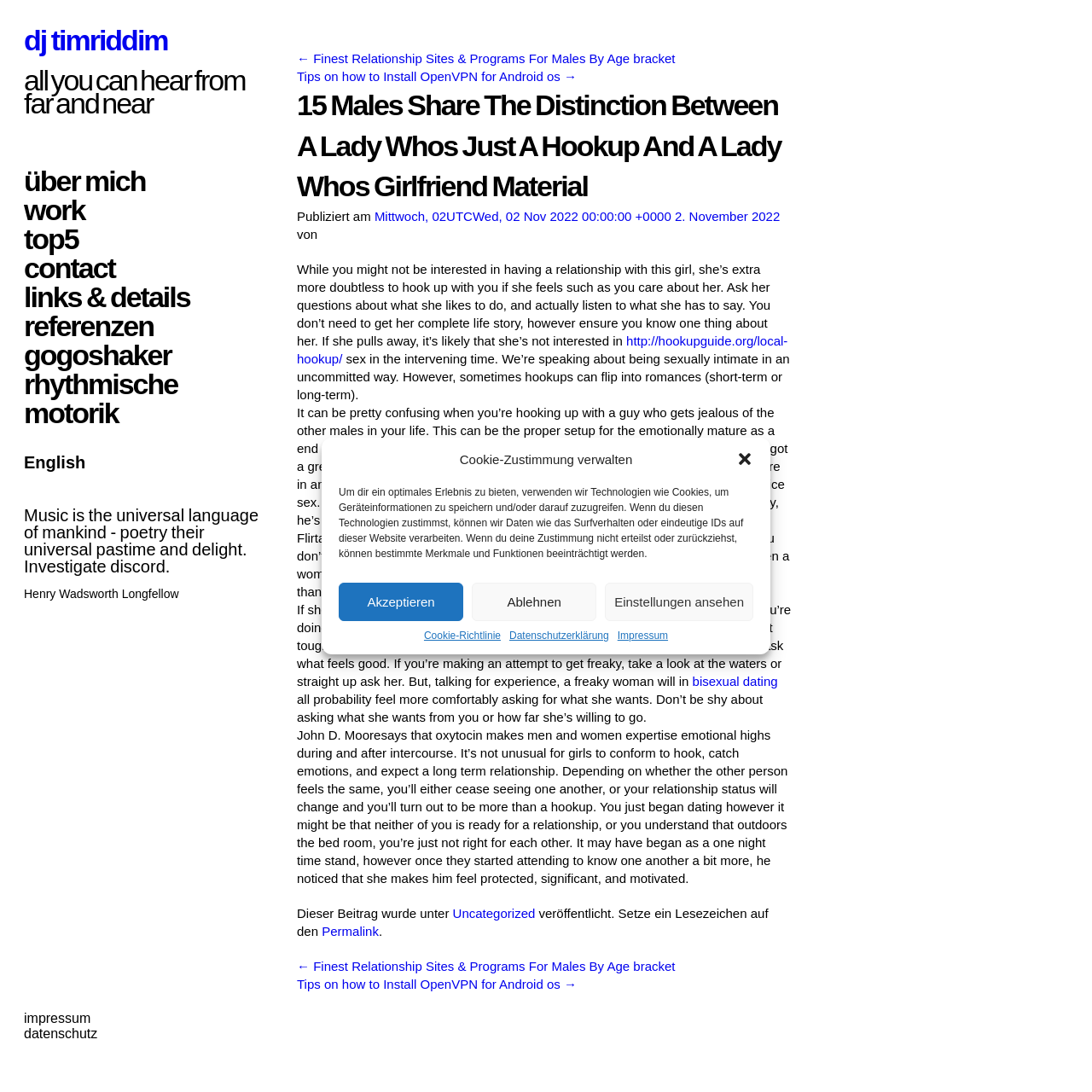Use a single word or phrase to answer the question: 
What is the topic of the article on the webpage?

Relationship